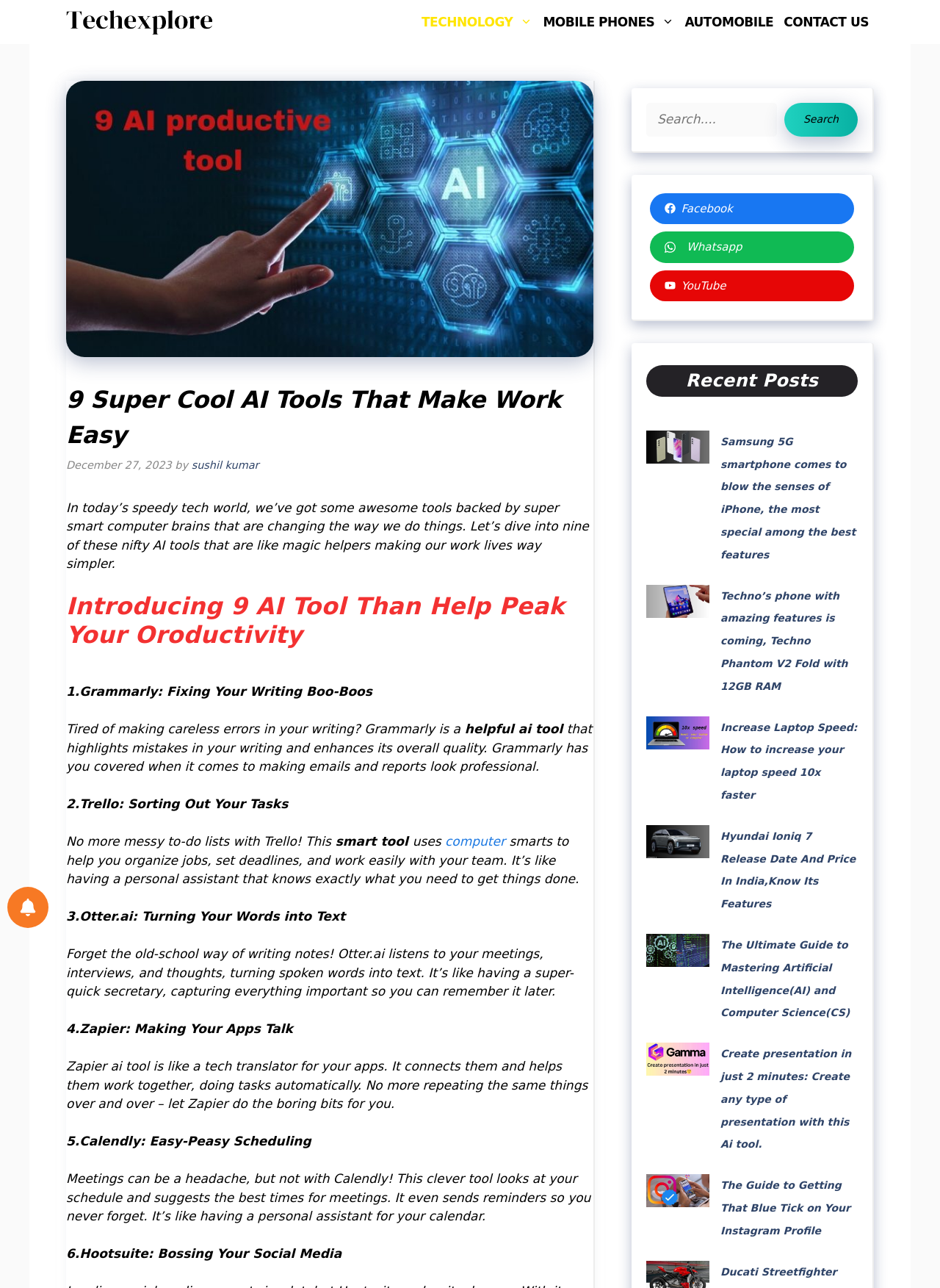Can you specify the bounding box coordinates for the region that should be clicked to fulfill this instruction: "Search for something".

[0.688, 0.08, 0.912, 0.106]